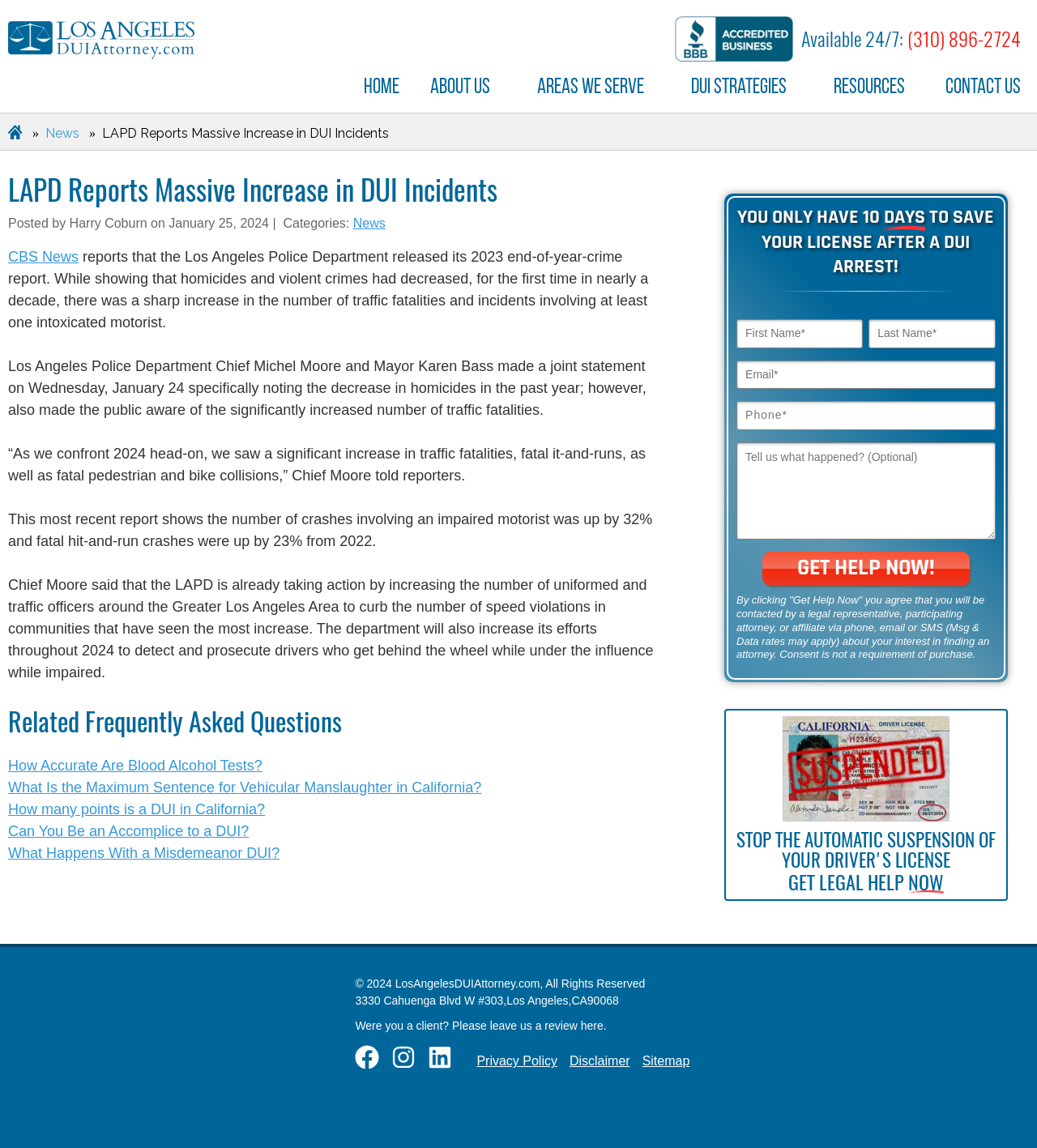Please provide a short answer using a single word or phrase for the question:
What is the name of the police chief mentioned in the article?

Michel Moore